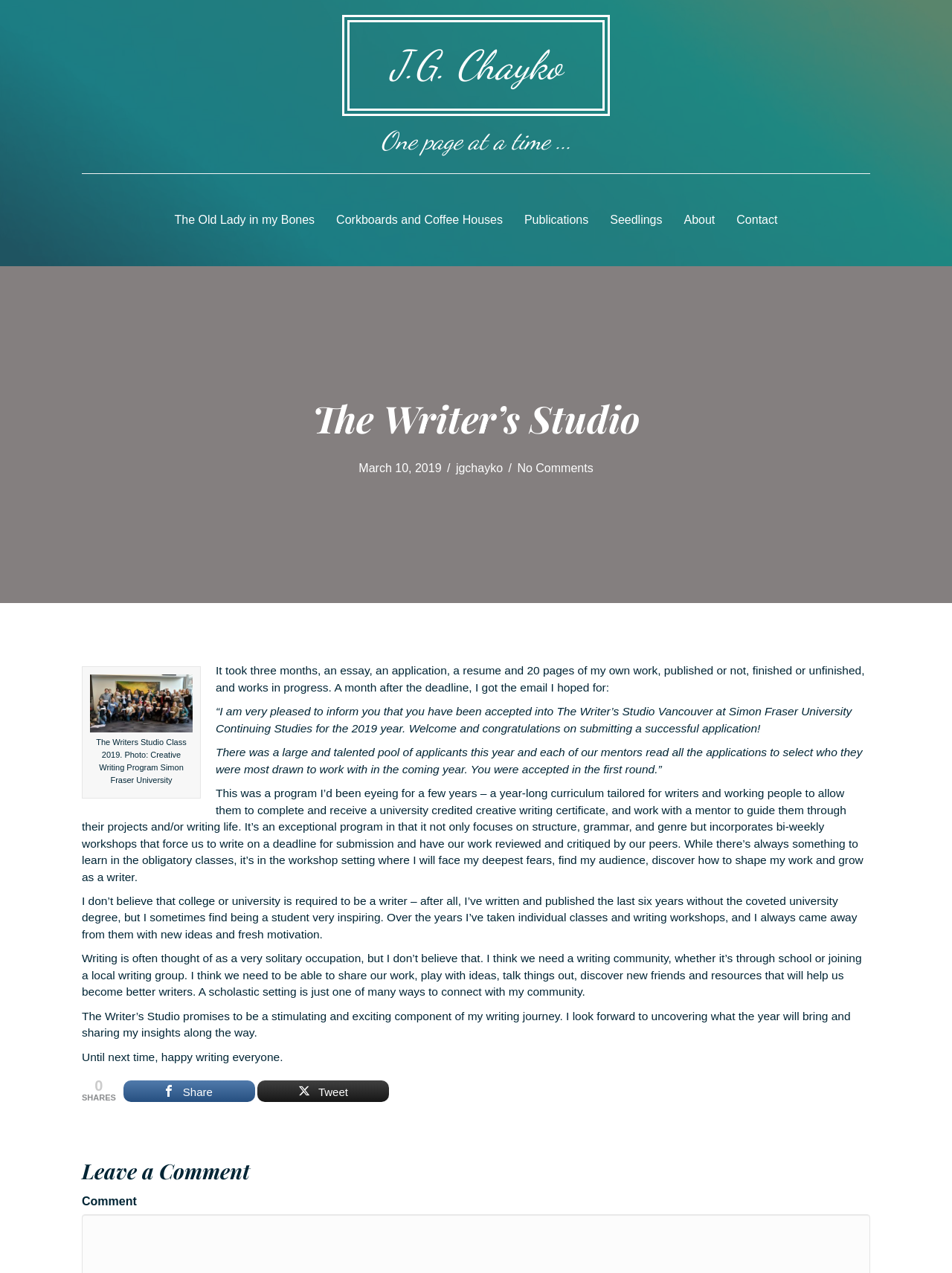Locate the UI element described by Corkboards and Coffee Houses in the provided webpage screenshot. Return the bounding box coordinates in the format (top-left x, top-left y, bottom-right x, bottom-right y), ensuring all values are between 0 and 1.

[0.342, 0.16, 0.539, 0.186]